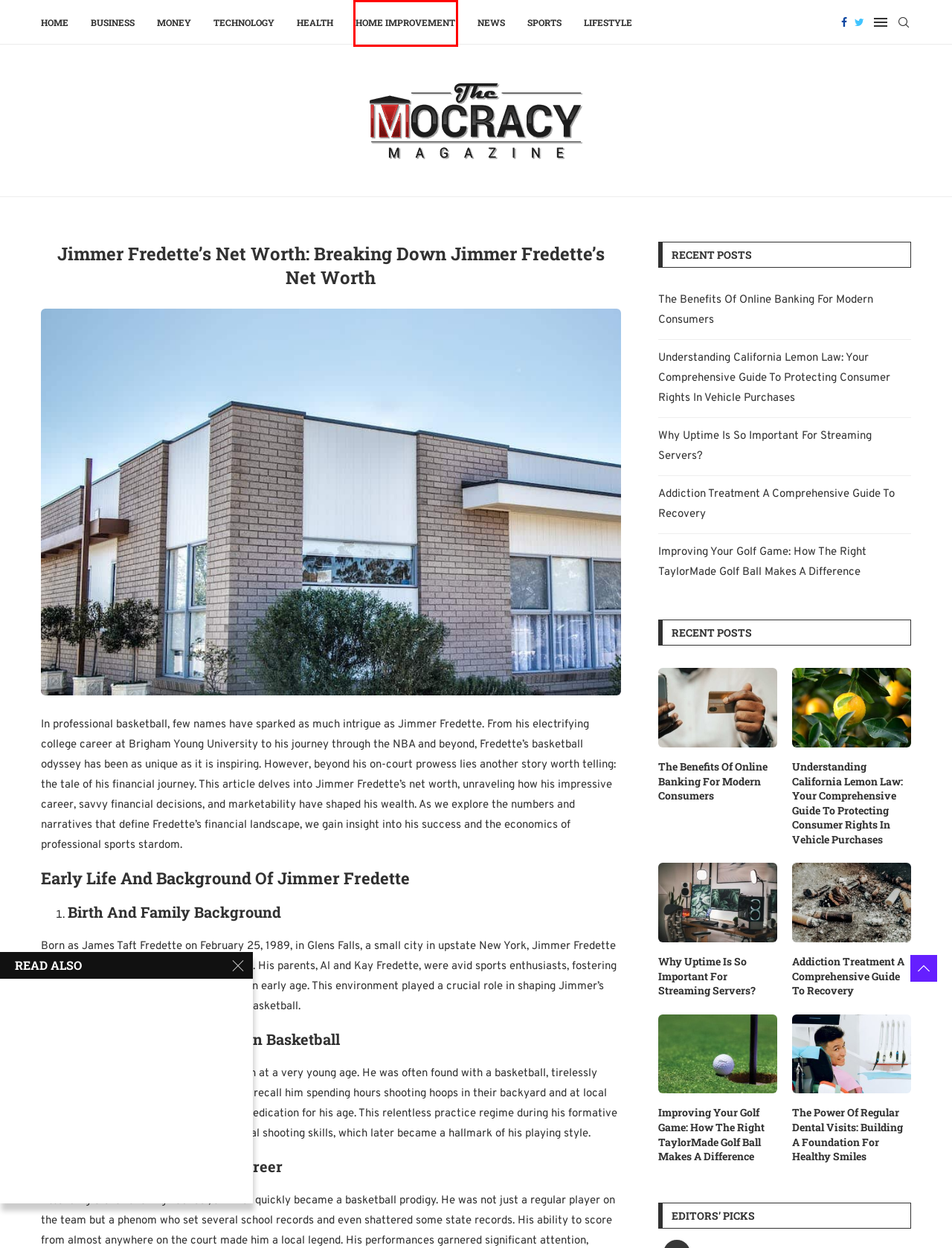Look at the screenshot of a webpage where a red rectangle bounding box is present. Choose the webpage description that best describes the new webpage after clicking the element inside the red bounding box. Here are the candidates:
A. News Archives - The Mocracy
B. Technology Archives - The Mocracy
C. Health Archives - The Mocracy
D. Sports Archives - The Mocracy
E. Home Improvement Archives - The Mocracy
F. Lifestyle Archives - The Mocracy
G. Improving Your Golf Game: How The Right TaylorMade Golf Ball Makes A Difference
H. Money Archives - The Mocracy

E